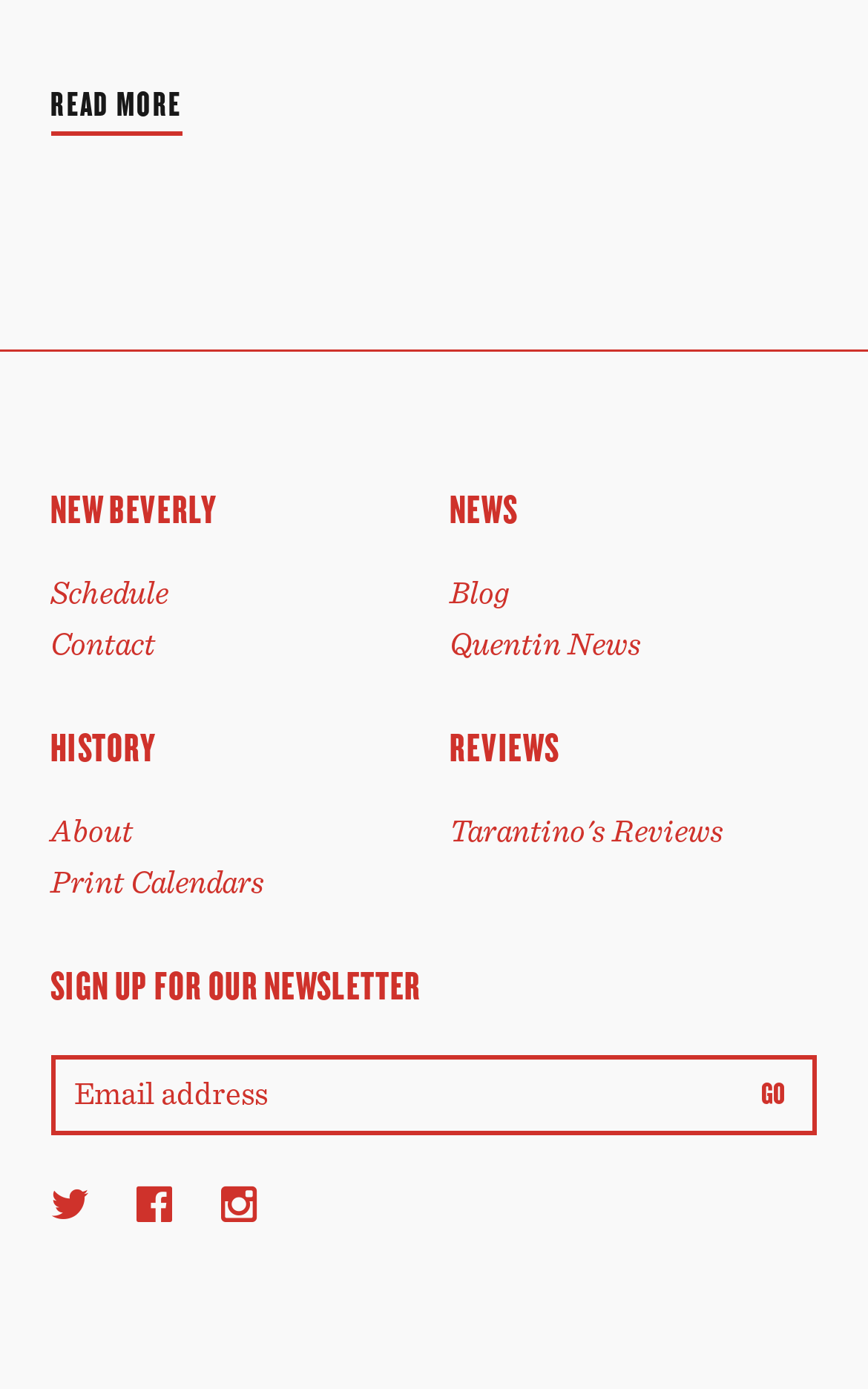Locate the bounding box coordinates of the region to be clicked to comply with the following instruction: "Click on Twitter". The coordinates must be four float numbers between 0 and 1, in the form [left, top, right, bottom].

[0.058, 0.85, 0.102, 0.881]